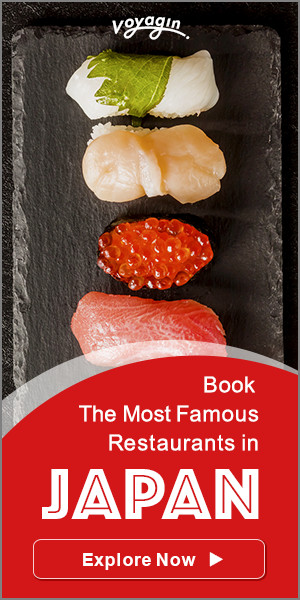What is the purpose of the green leaf garnish?
Please provide a comprehensive answer based on the details in the screenshot.

According to the caption, the decorative green leaf garnish adds a touch of color and sophistication to the dish, enhancing its visual appeal.